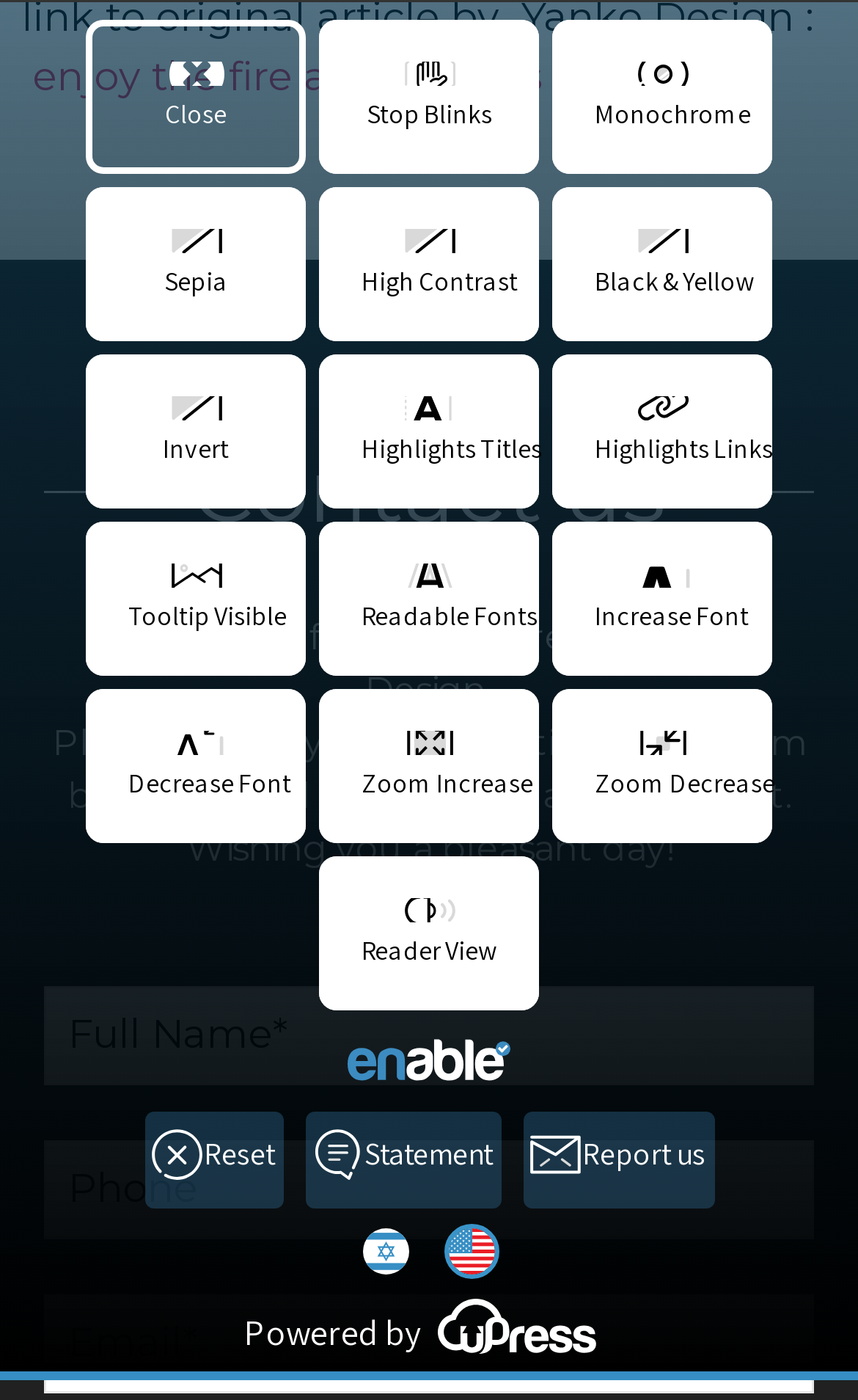Please locate the bounding box coordinates of the element that should be clicked to complete the given instruction: "contact us".

[0.223, 0.312, 0.777, 0.389]